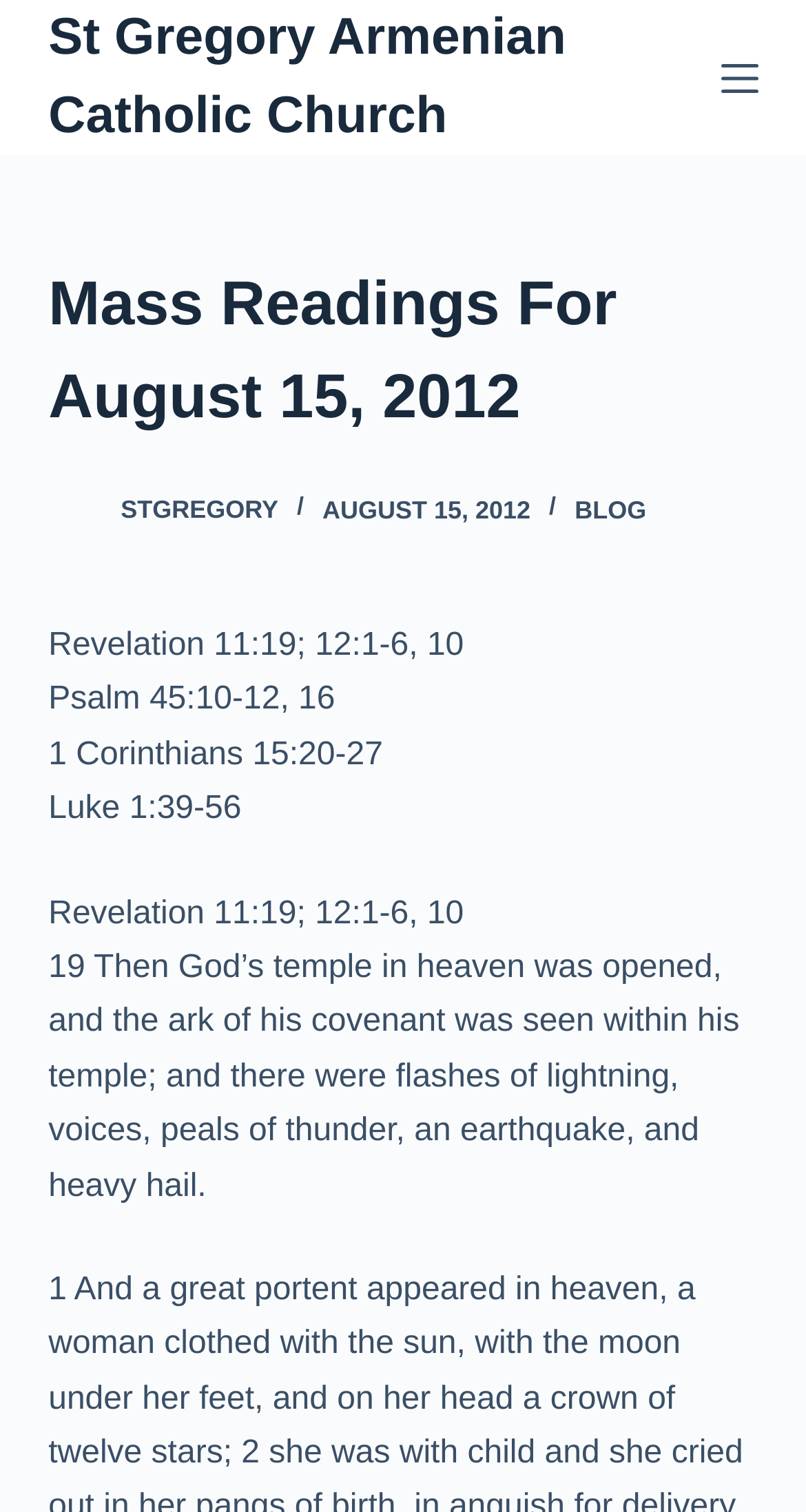Can you extract the headline from the webpage for me?

Mass Readings For August 15, 2012